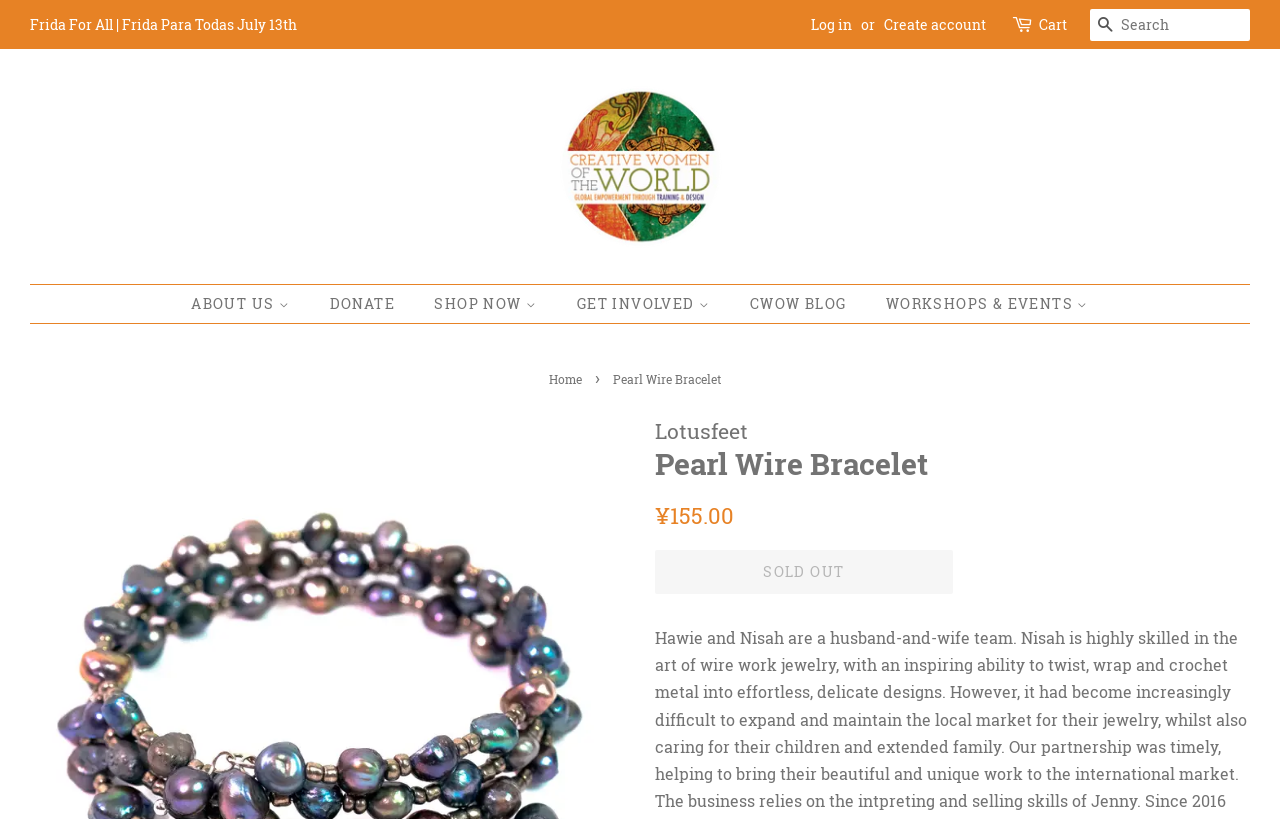Please identify the coordinates of the bounding box that should be clicked to fulfill this instruction: "Log in to the account".

[0.634, 0.018, 0.666, 0.041]